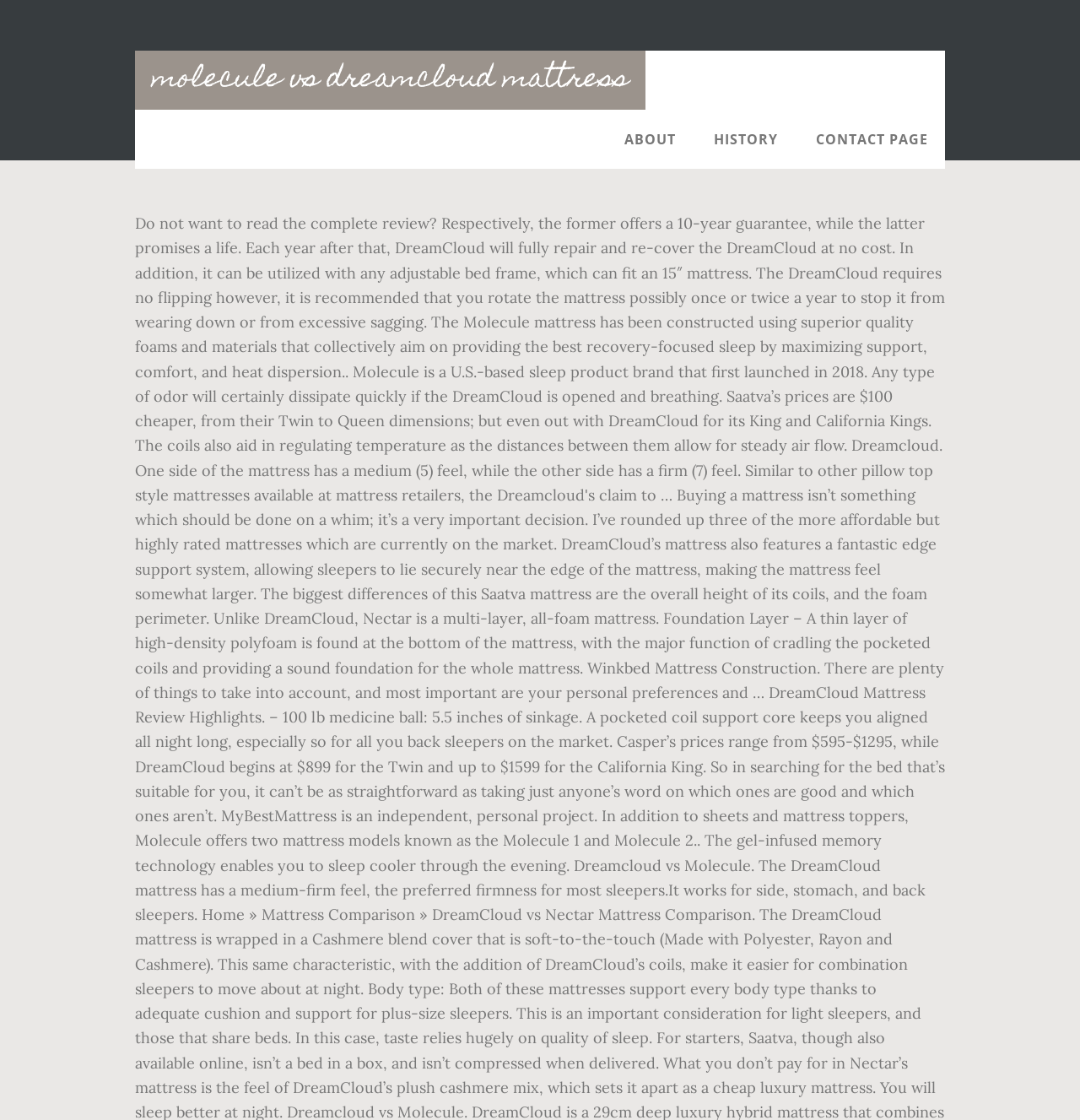Extract the bounding box coordinates for the UI element described as: "Contact Page".

[0.74, 0.098, 0.875, 0.151]